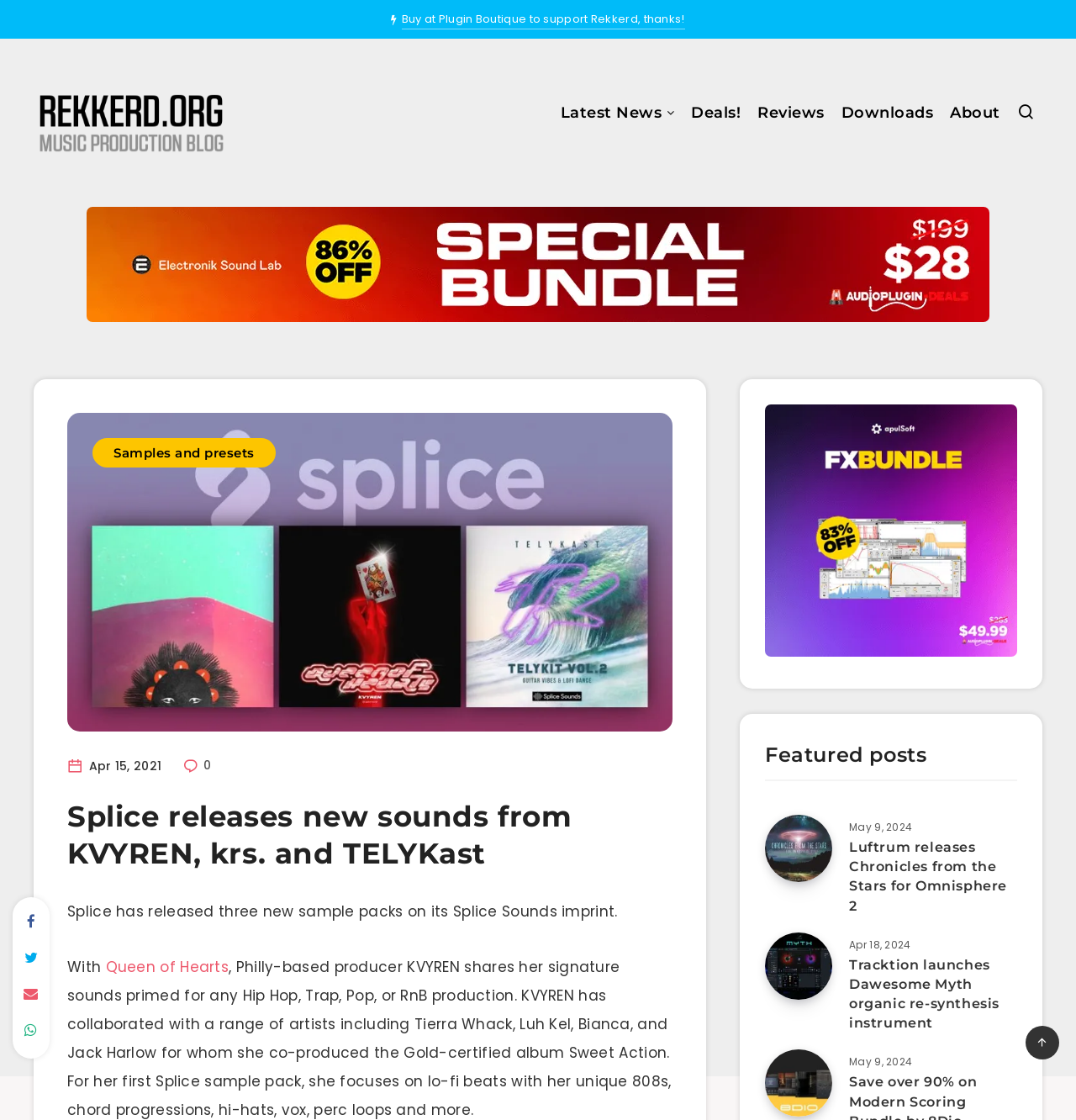What is the name of the website that this webpage is from?
Examine the image closely and answer the question with as much detail as possible.

I found the answer by looking at the top section of the webpage, where it says 'Rekkerd.org'. This indicates that the webpage is from the website Rekkerd.org.